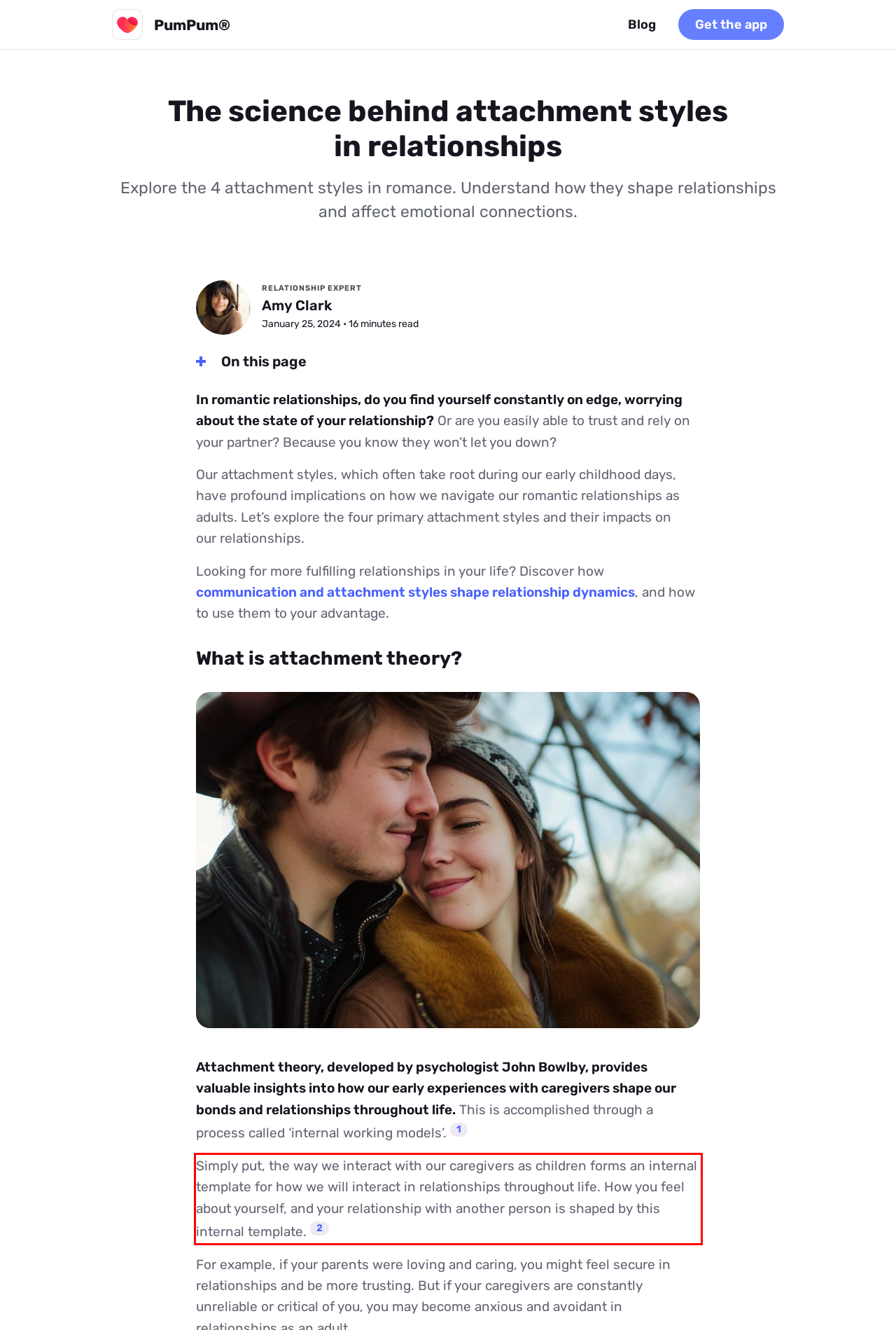Examine the screenshot of the webpage, locate the red bounding box, and generate the text contained within it.

Simply put, the way we interact with our caregivers as children forms an internal template for how we will interact in relationships throughout life. How you feel about yourself, and your relationship with another person is shaped by this internal template. 2